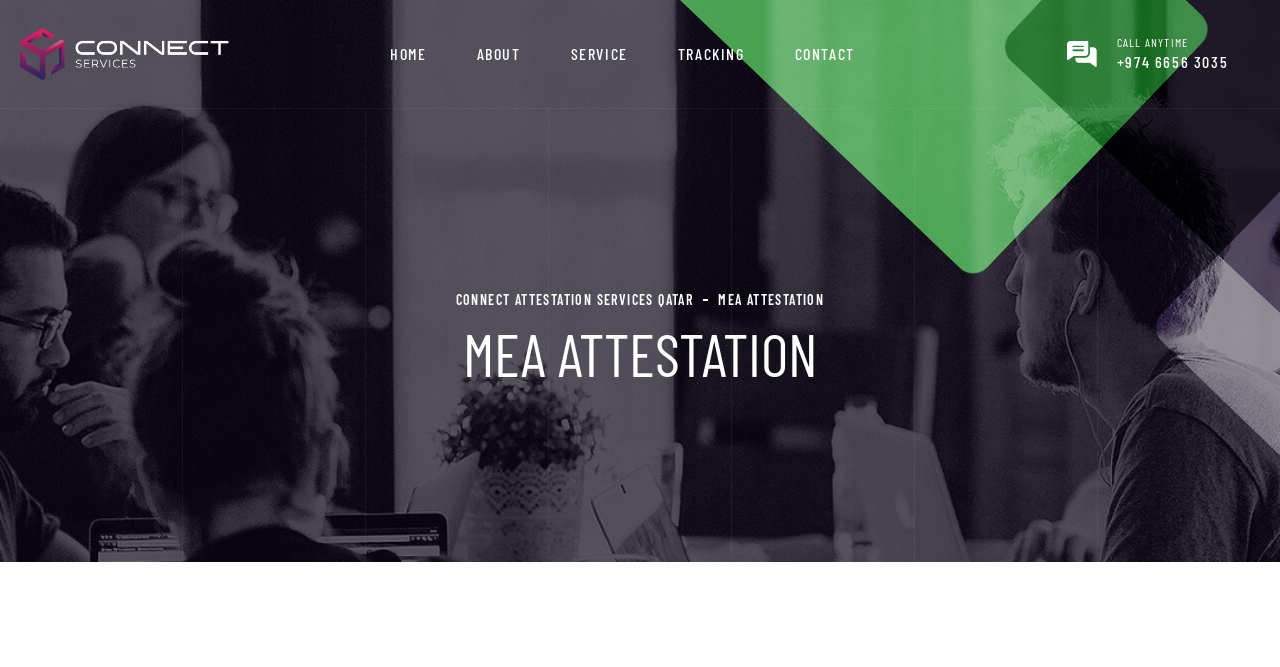What is the name of the company?
Using the information presented in the image, please offer a detailed response to the question.

The name of the company can be found in the top-left corner of the webpage, where it is written as 'Connect Attestation Services Qatar' in a link format.